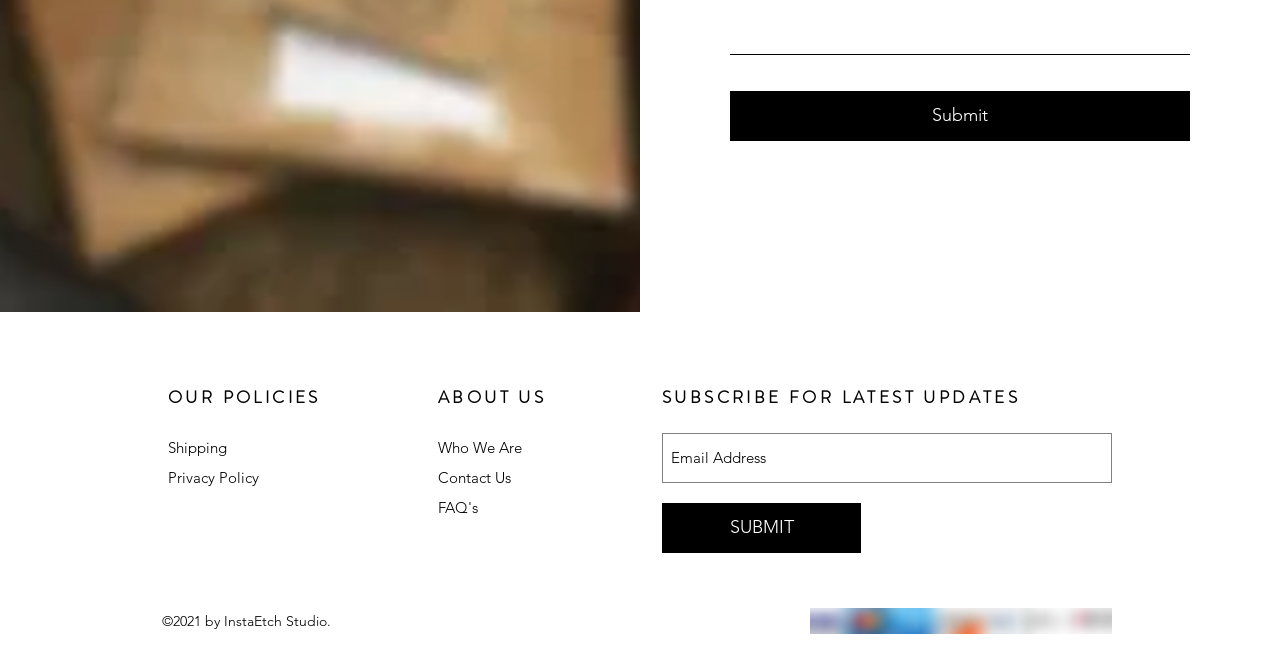Could you please study the image and provide a detailed answer to the question:
What is the function of the 'SUBMIT' button?

The 'SUBMIT' button is located below the 'Email Address' textbox and is likely used to submit the email address for subscription or newsletter purposes, as indicated by the heading 'SUBSCRIBE FOR LATEST UPDATES'.